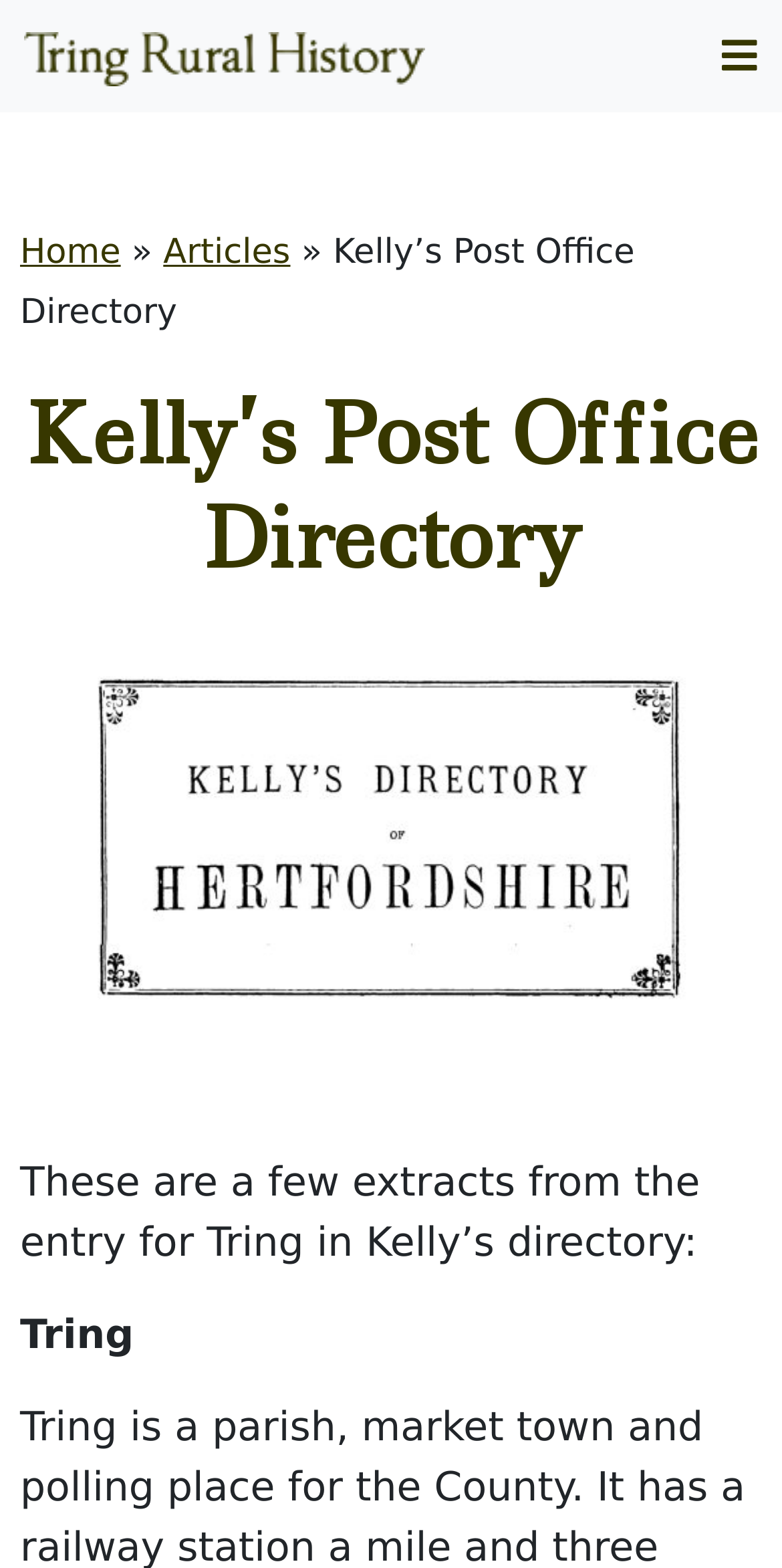What is the name of the directory? Based on the screenshot, please respond with a single word or phrase.

Kelly's